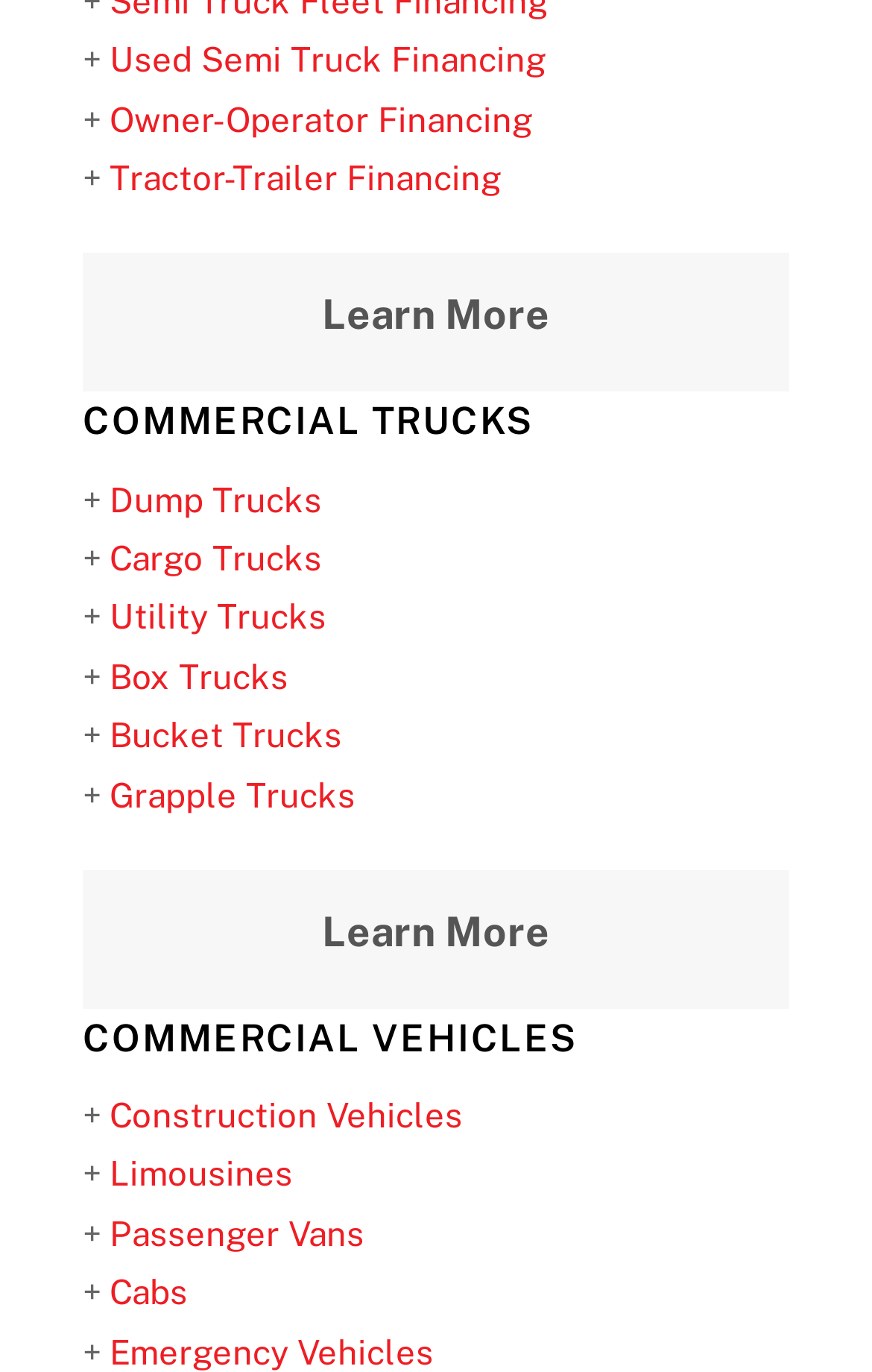How many types of commercial trucks are listed?
Carefully examine the image and provide a detailed answer to the question.

By examining the webpage, I can see that there are 7 types of commercial trucks listed, which are Dump Trucks, Cargo Trucks, Utility Trucks, Box Trucks, Bucket Trucks, Grapple Trucks, and Tractor-Trailer.